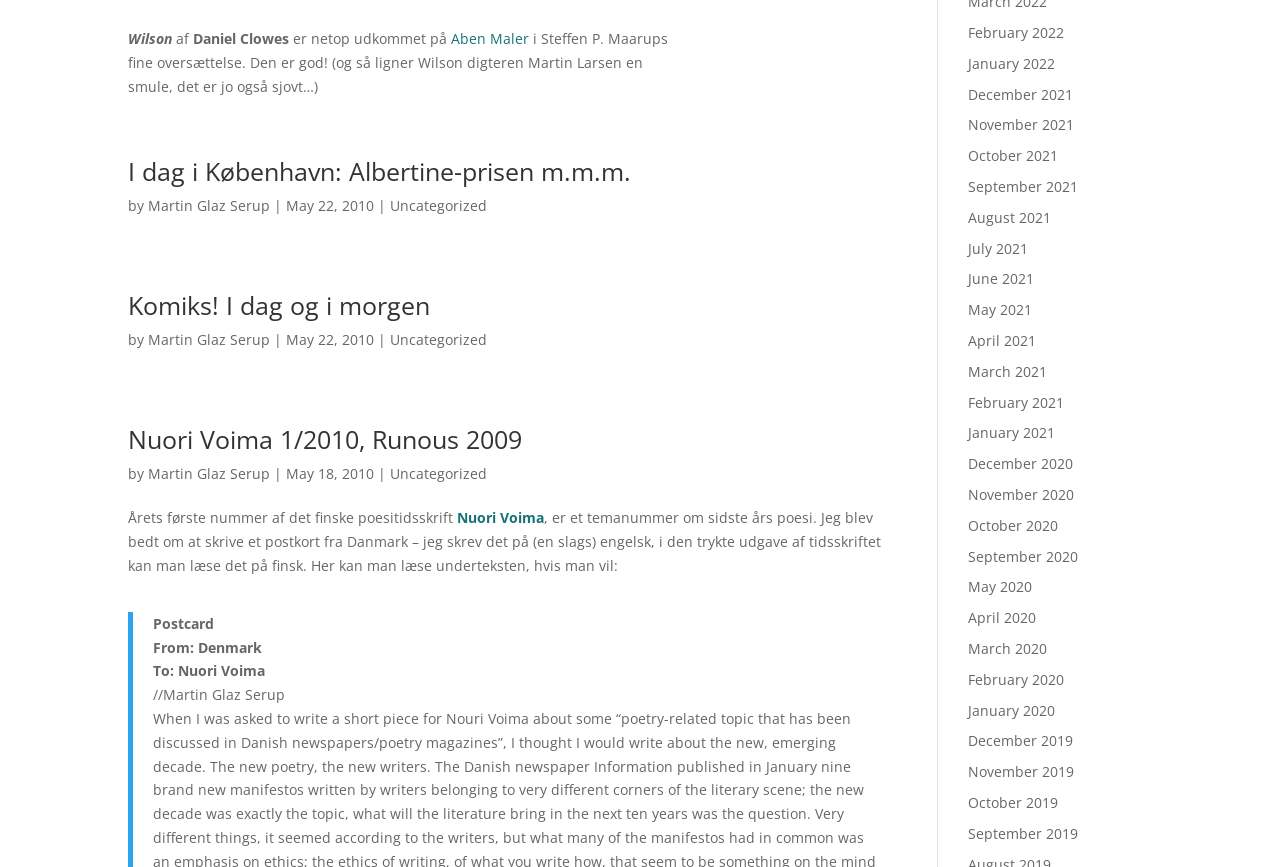Kindly respond to the following question with a single word or a brief phrase: 
What is the name of the author mentioned in the first article?

Martin Glaz Serup